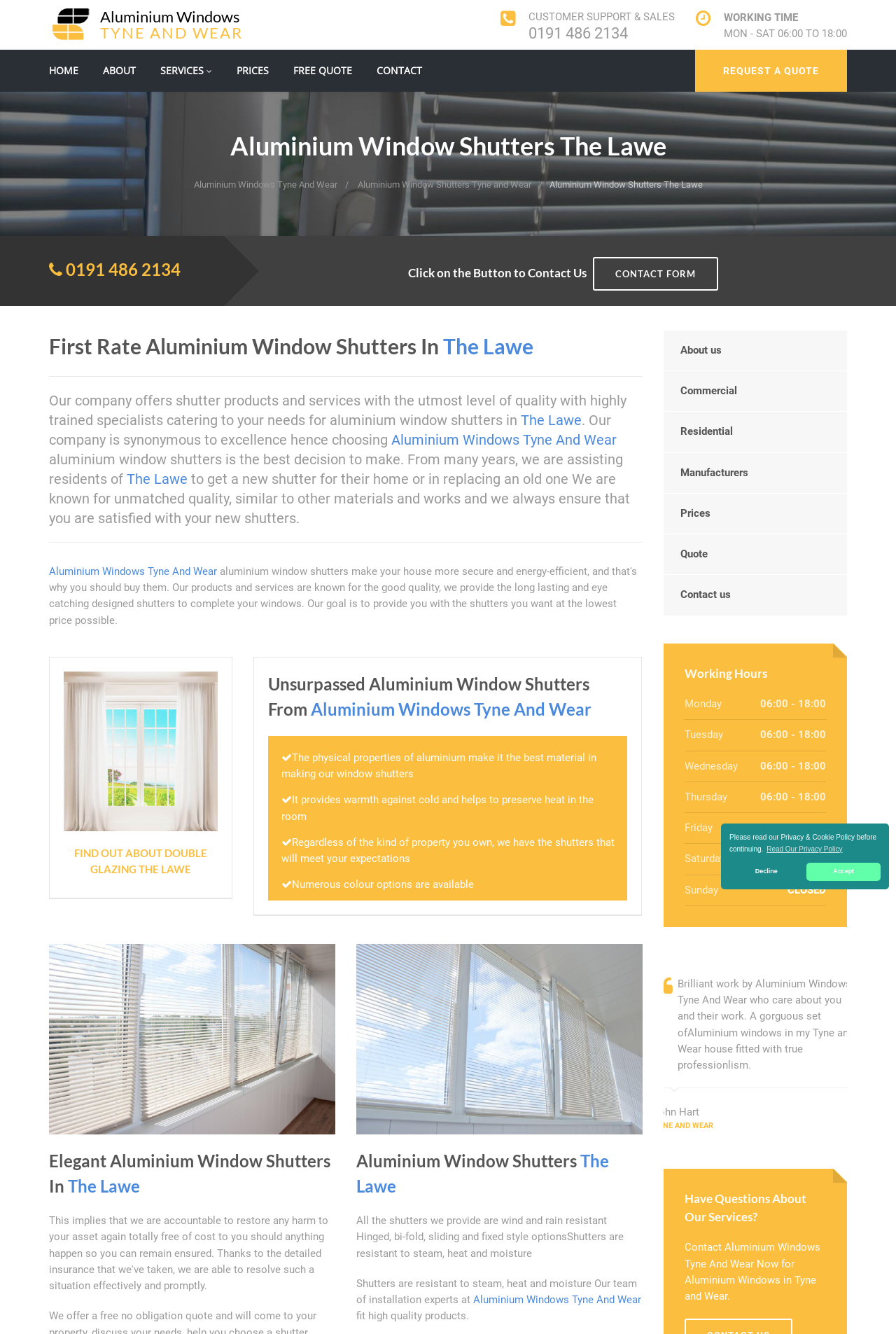What is the material used to make the window shutters?
Based on the image, answer the question in a detailed manner.

I found the material used to make the window shutters by reading the text on the webpage, specifically the sentence that says 'The physical properties of aluminium make it the best material in making our window shutters'.